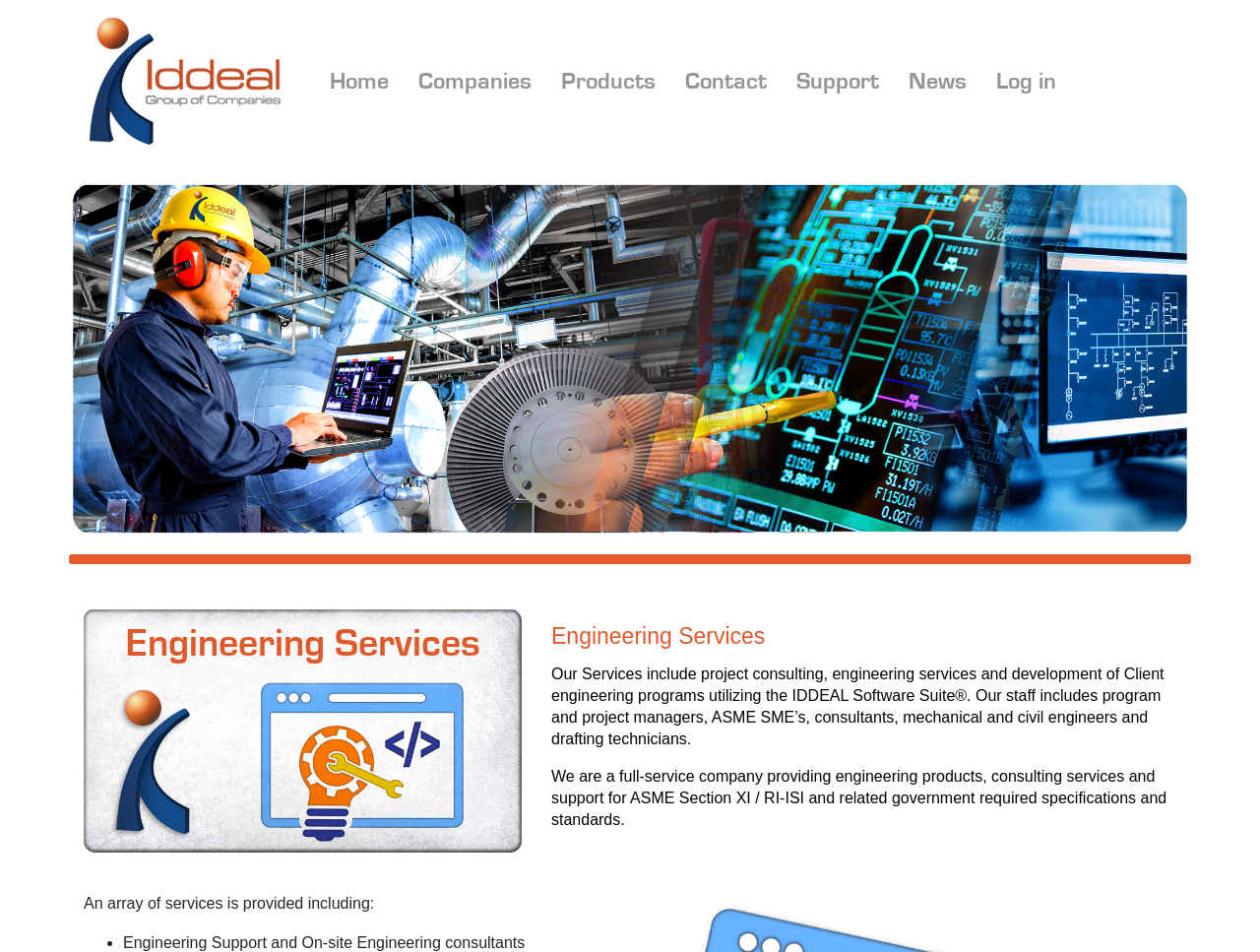What is the company's software suite?
Carefully analyze the image and provide a thorough answer to the question.

According to the static text, the company utilizes the IDDEAL Software Suite for client engineering programs, which suggests that it is their proprietary software suite.